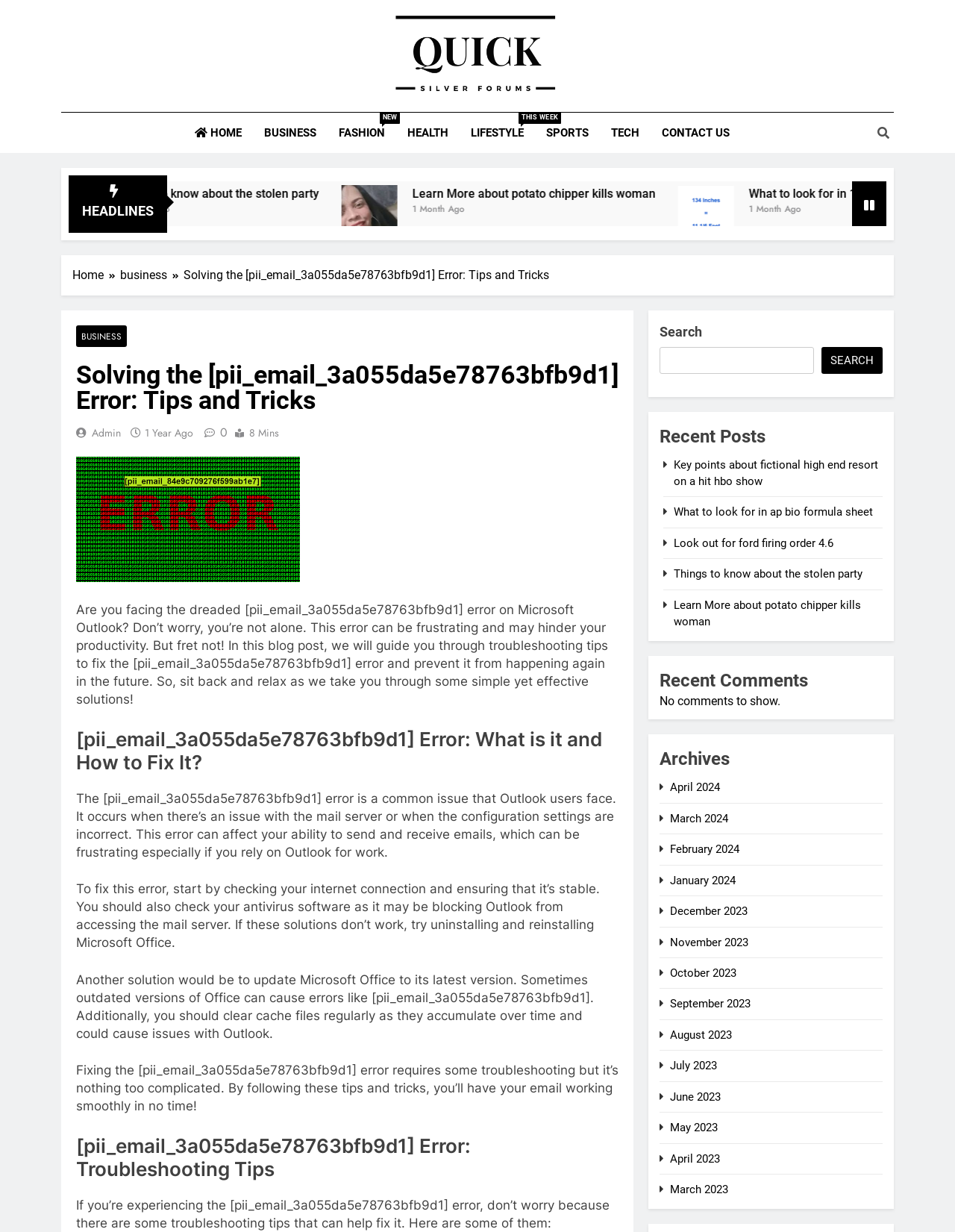Given the description "1 month ago1 month ago", provide the bounding box coordinates of the corresponding UI element.

[0.867, 0.163, 0.921, 0.174]